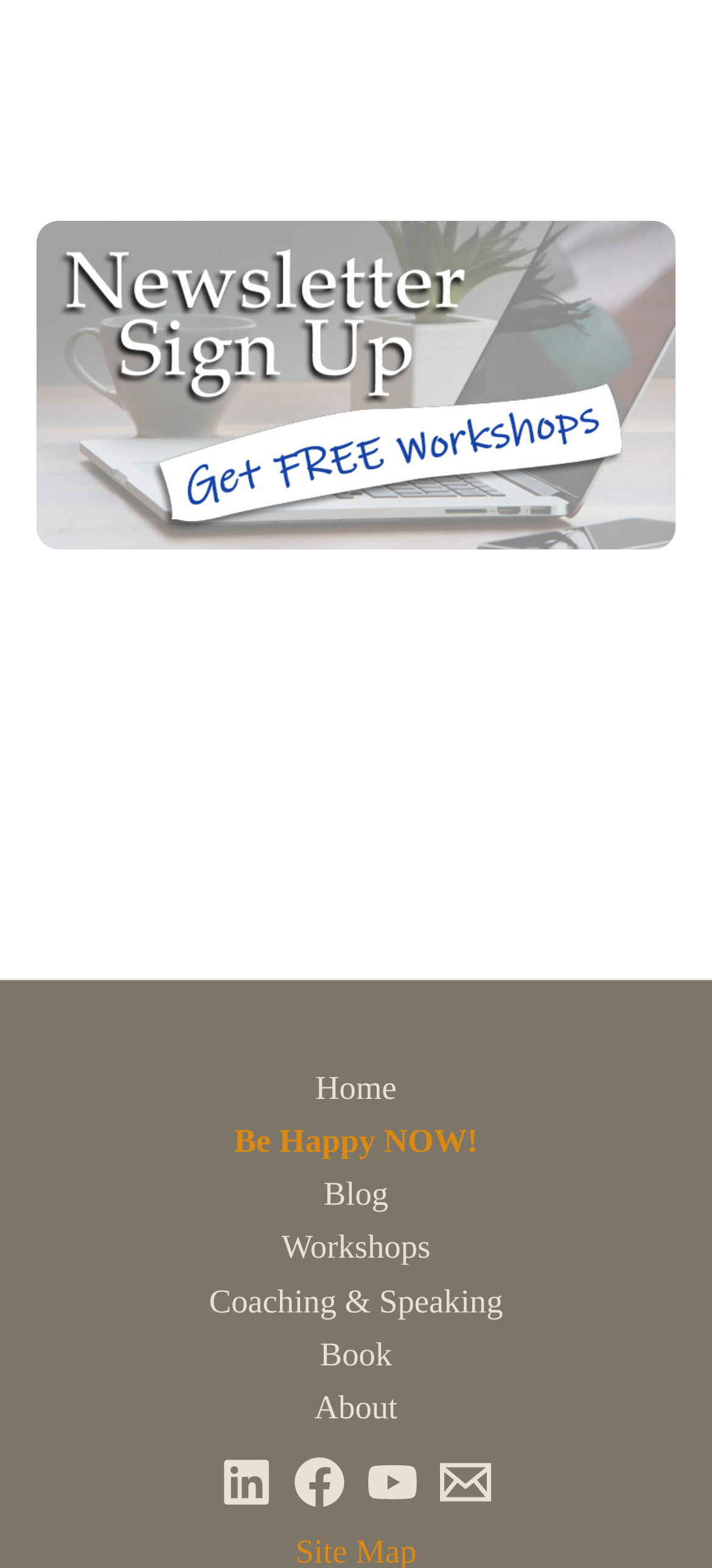How many social media links are there?
We need a detailed and meticulous answer to the question.

I counted the number of social media links at the bottom of the webpage, which are Linkedin, Facebook, YouTube, and Newsletter, so there are 4 social media links.